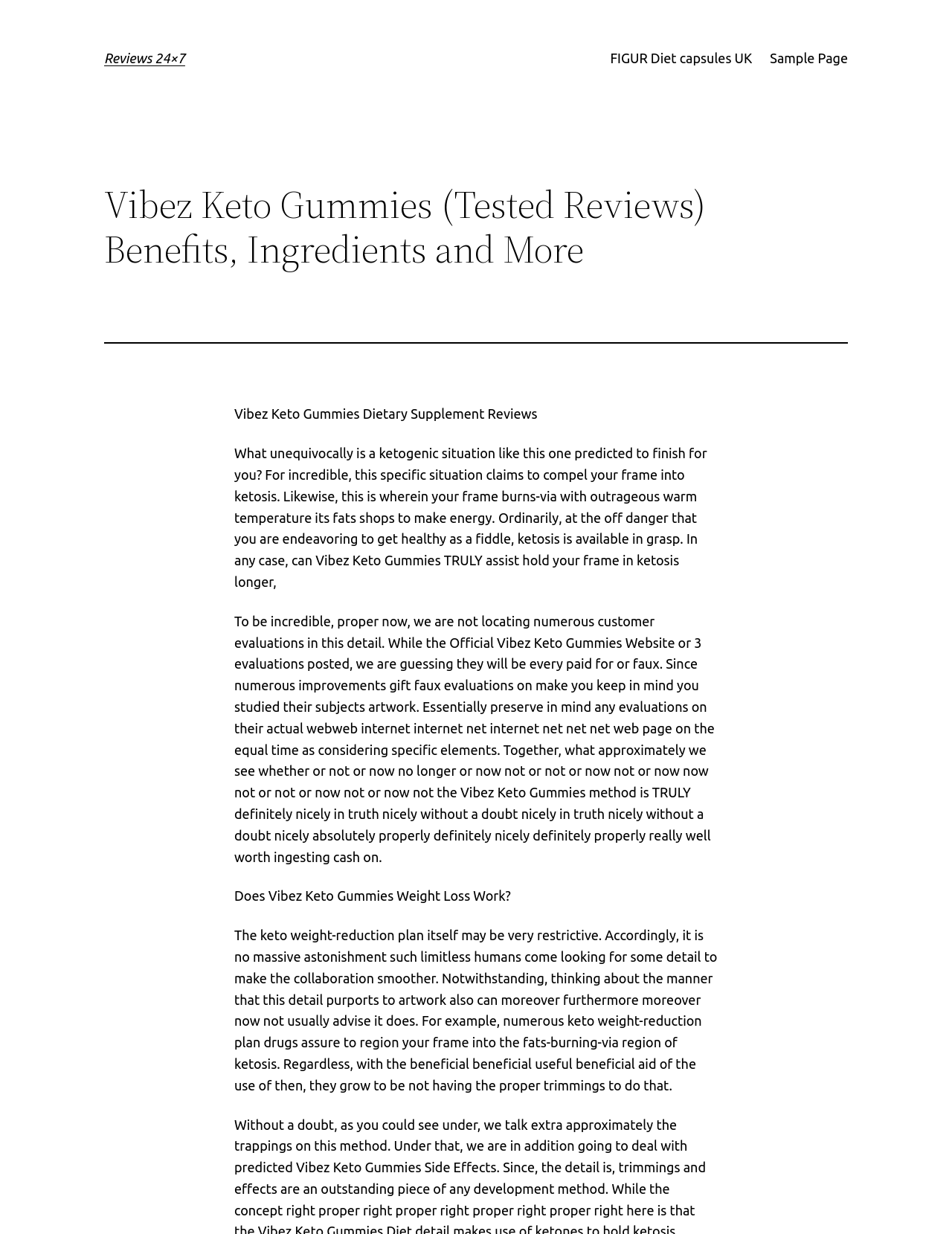Refer to the image and provide a thorough answer to this question:
How many customer reviews are found on the official website?

The StaticText mentions that only 3 customer reviews are found on the official website, and it is suspected that they might be paid for or fake.